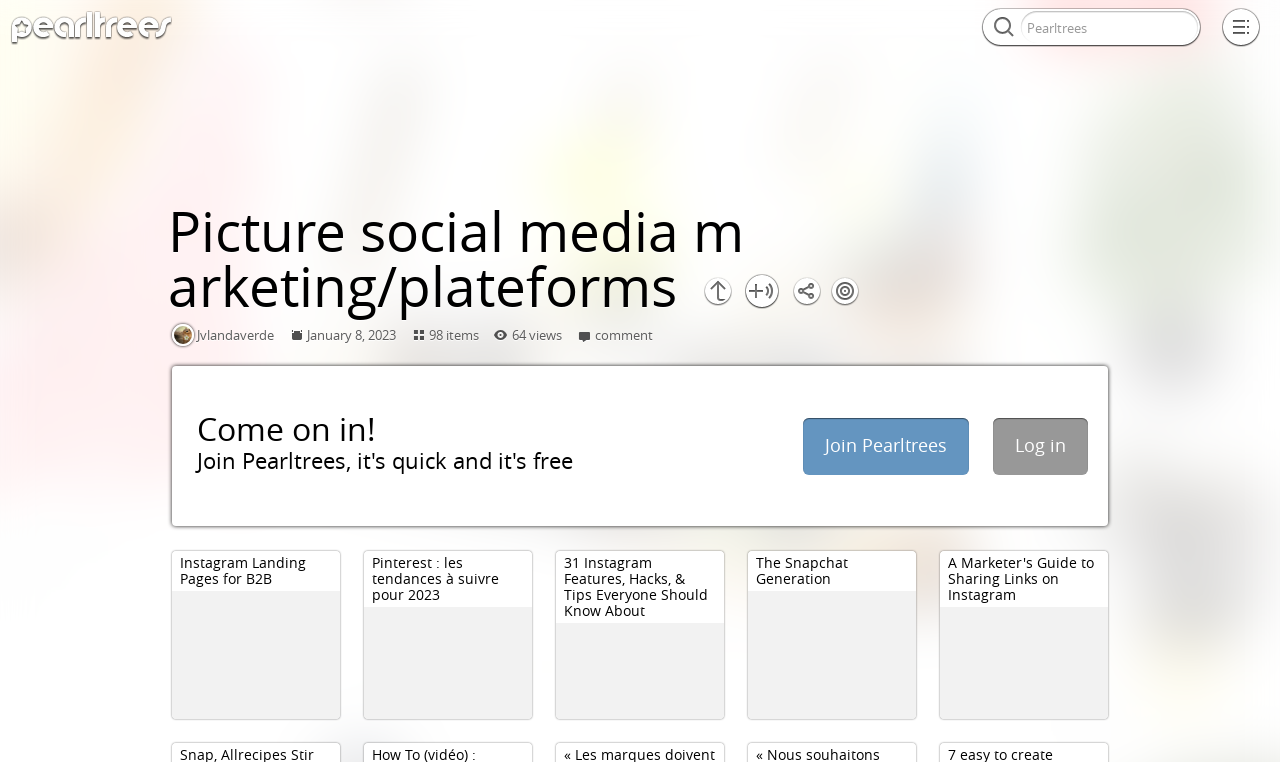Given the element description "Life Style14", identify the bounding box of the corresponding UI element.

None